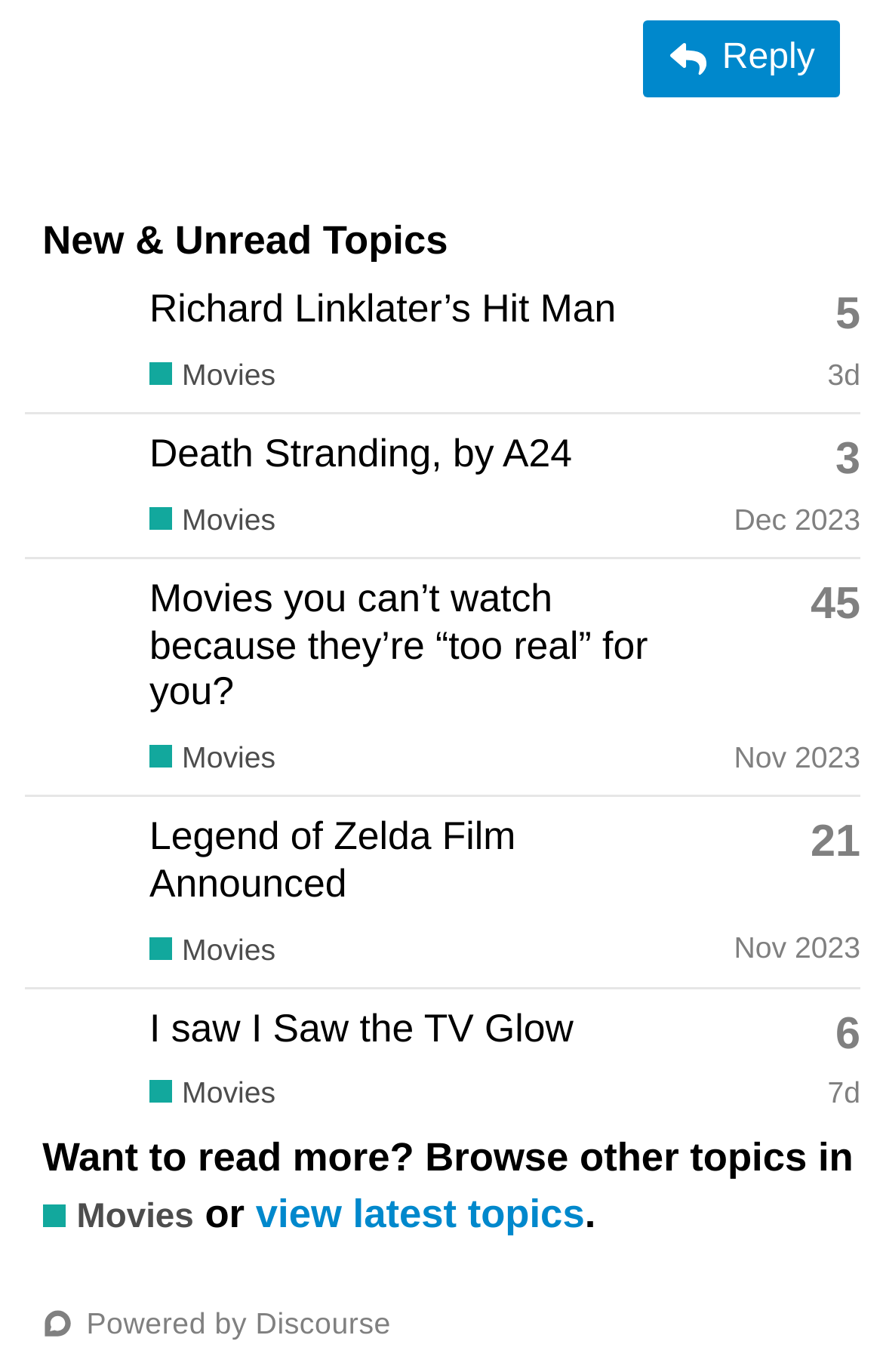What is the profile name of the latest poster of the topic 'Legend of Zelda Film Announced'?
Answer the question with a detailed and thorough explanation.

The topic 'Legend of Zelda Film Announced' has a link 'anonymgeist's profile, latest poster' which suggests that the profile name of the latest poster is anonymgeist.